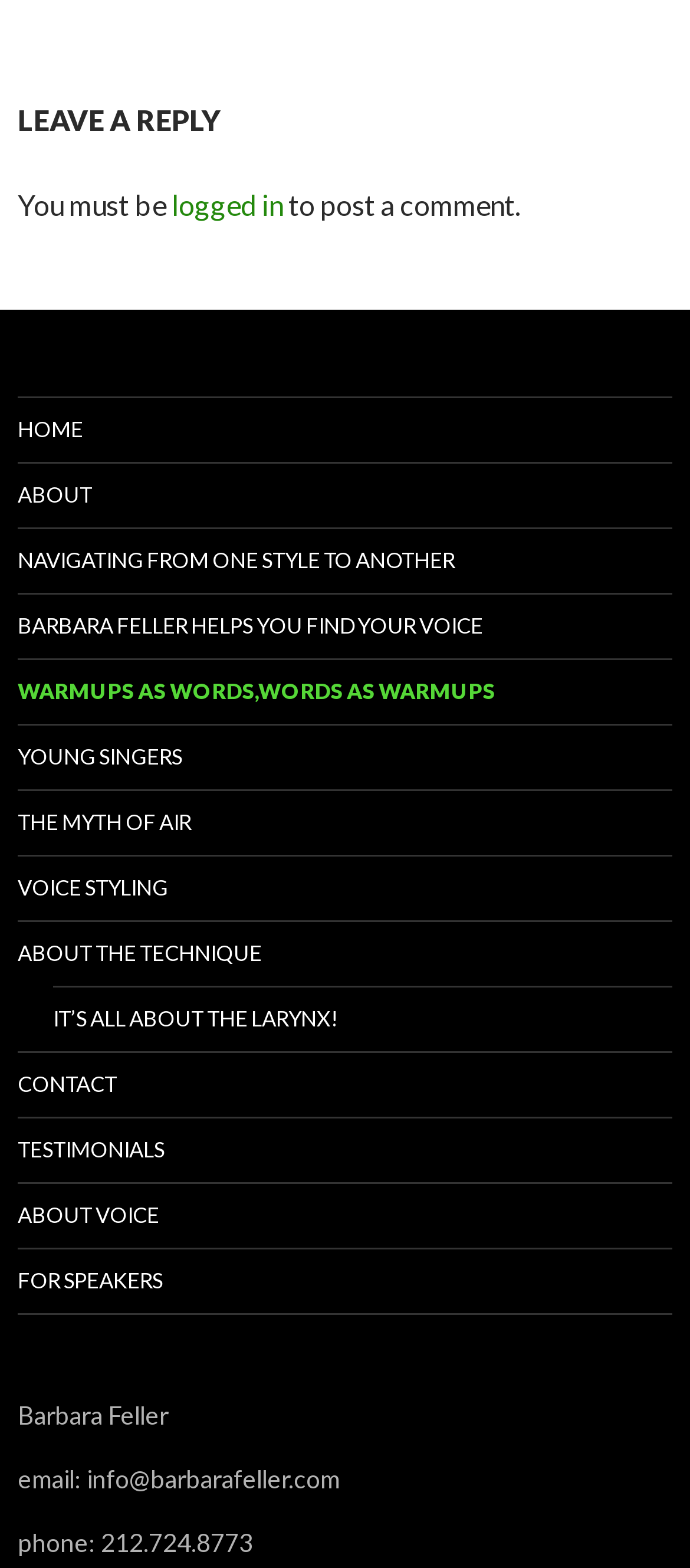Determine the bounding box coordinates of the region that needs to be clicked to achieve the task: "click on the 'CONTACT' link".

[0.026, 0.671, 0.974, 0.712]